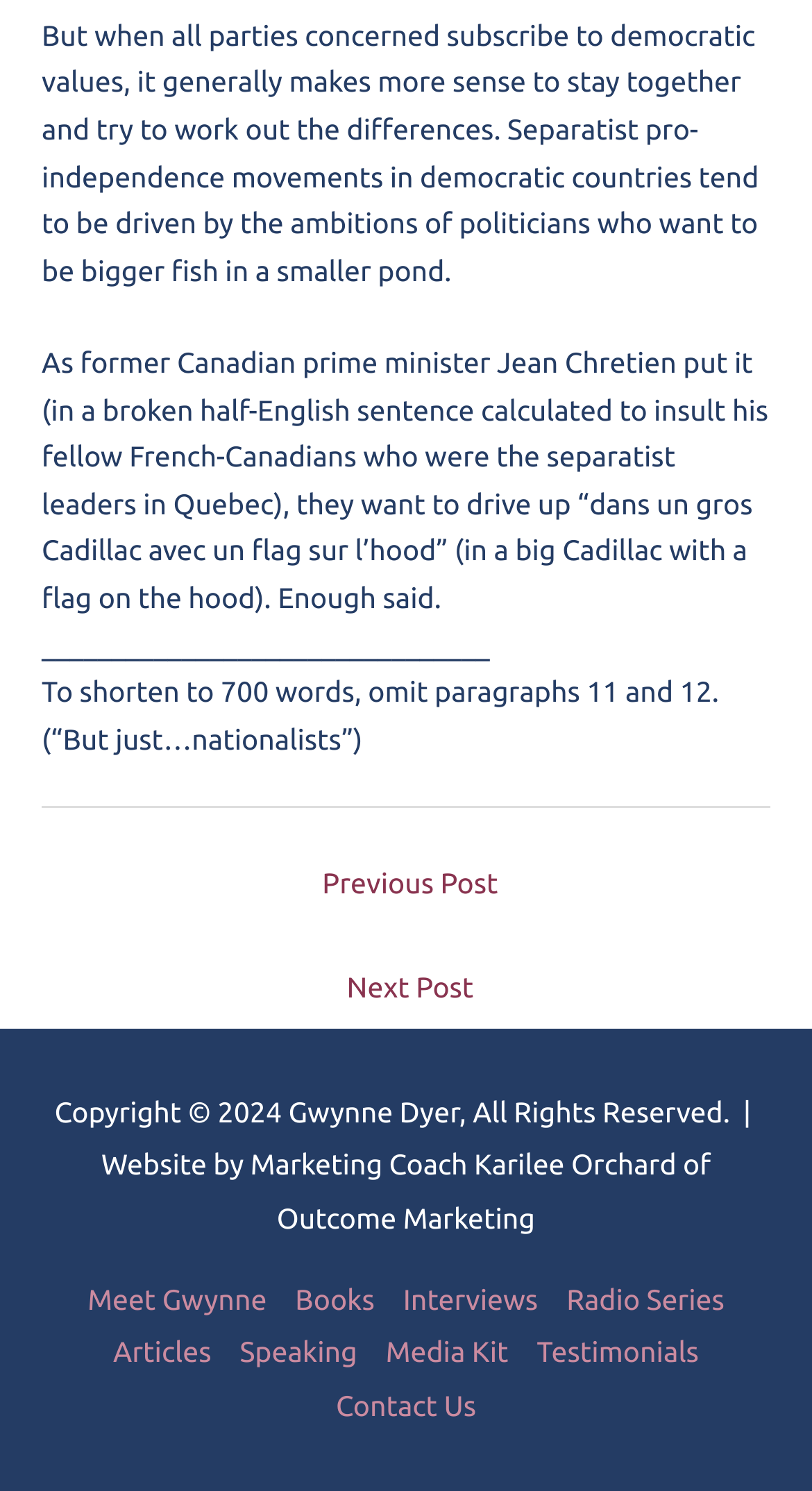What is the purpose of the horizontal line?
Based on the visual details in the image, please answer the question thoroughly.

The horizontal line is located below the main article and separates it from the navigation section. It is used to visually distinguish between different sections of the webpage.